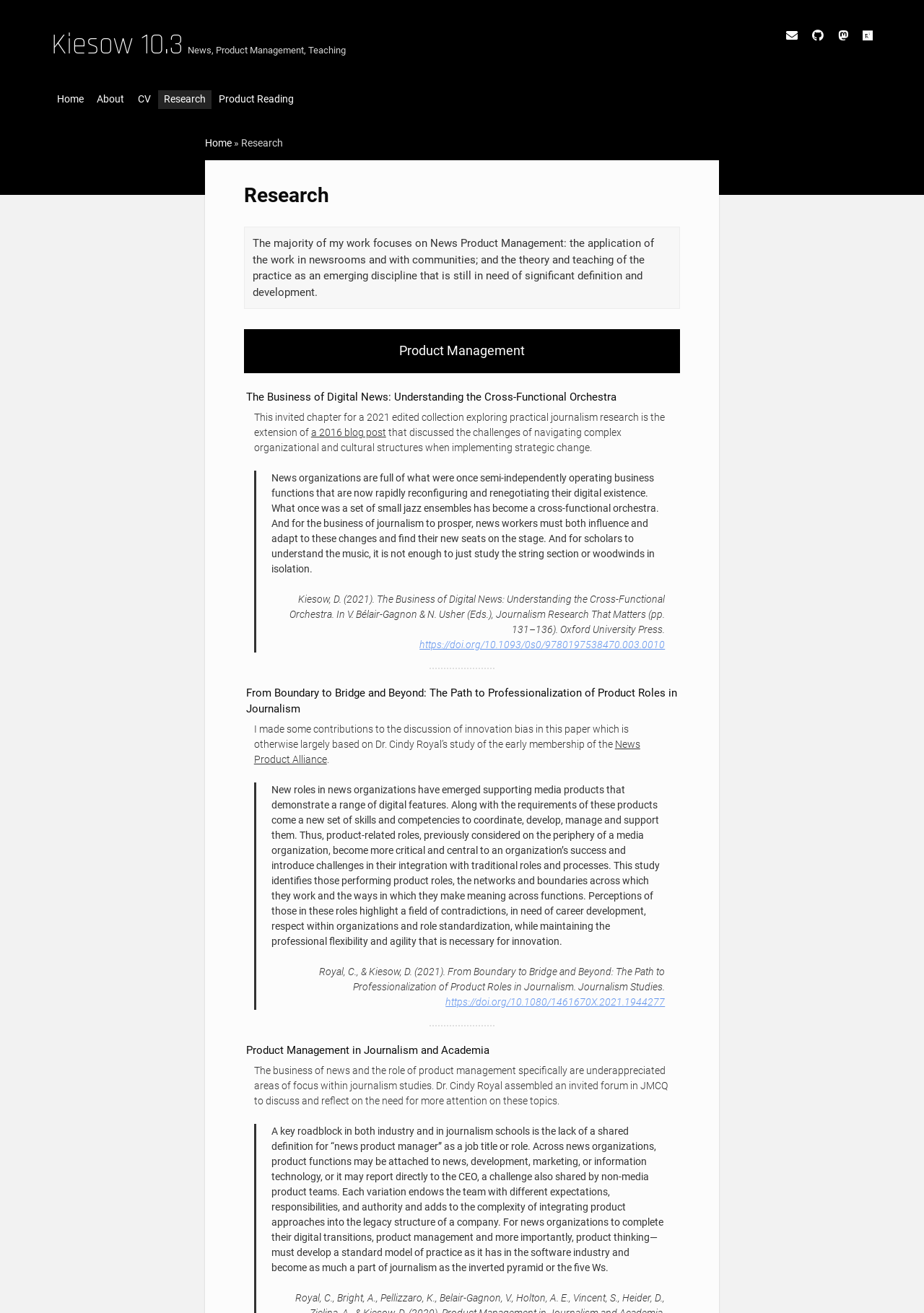Find the bounding box coordinates of the clickable area that will achieve the following instruction: "Check out the 'Research' section".

[0.189, 0.069, 0.247, 0.083]